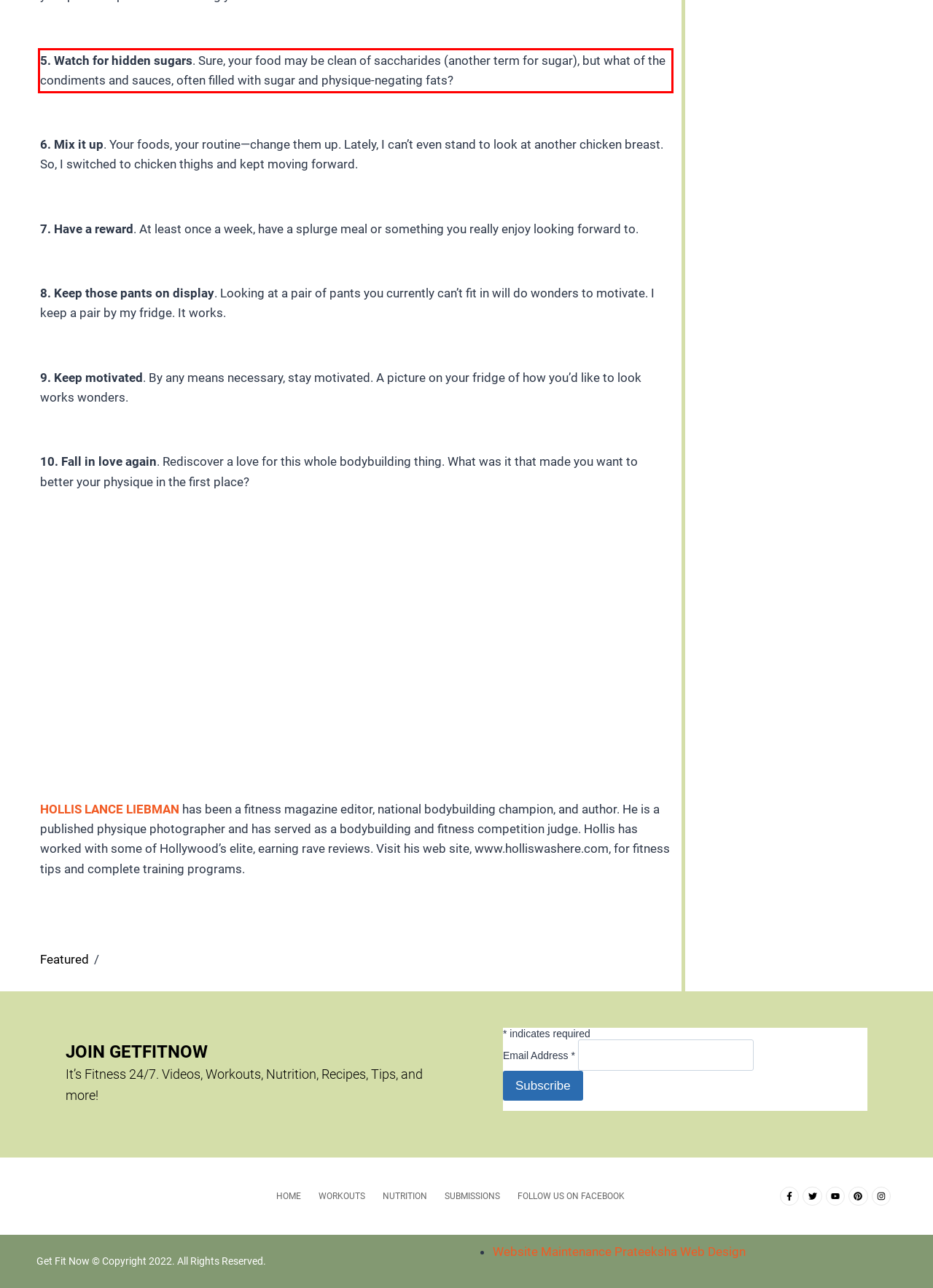You have a screenshot of a webpage where a UI element is enclosed in a red rectangle. Perform OCR to capture the text inside this red rectangle.

5. Watch for hidden sugars. Sure, your food may be clean of saccharides (another term for sugar), but what of the condiments and sauces, often filled with sugar and physique-negating fats?